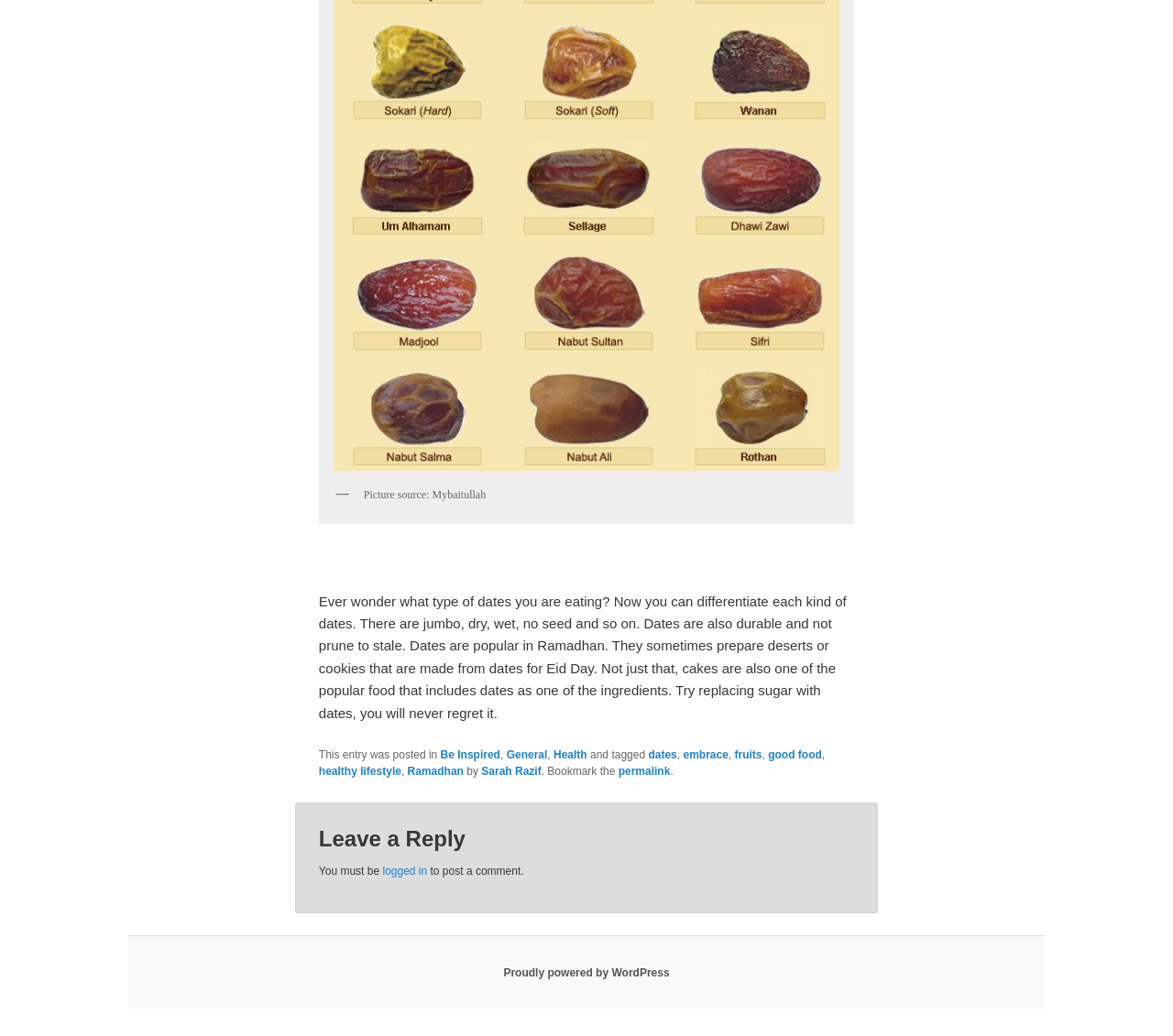Identify the bounding box coordinates necessary to click and complete the given instruction: "Click the 'logged in' link".

[0.326, 0.835, 0.364, 0.847]